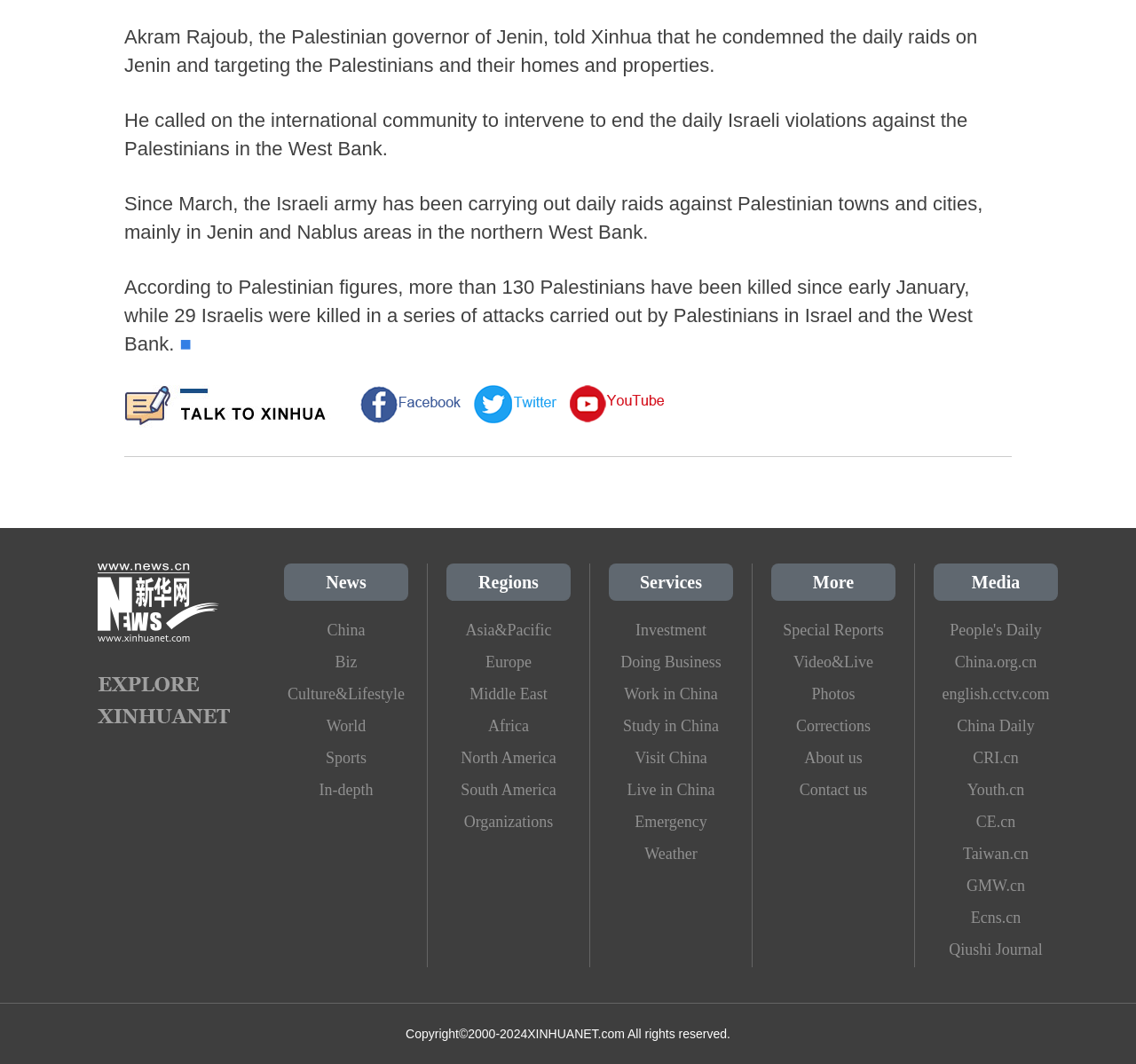Specify the bounding box coordinates for the region that must be clicked to perform the given instruction: "Browse World news".

[0.25, 0.667, 0.359, 0.697]